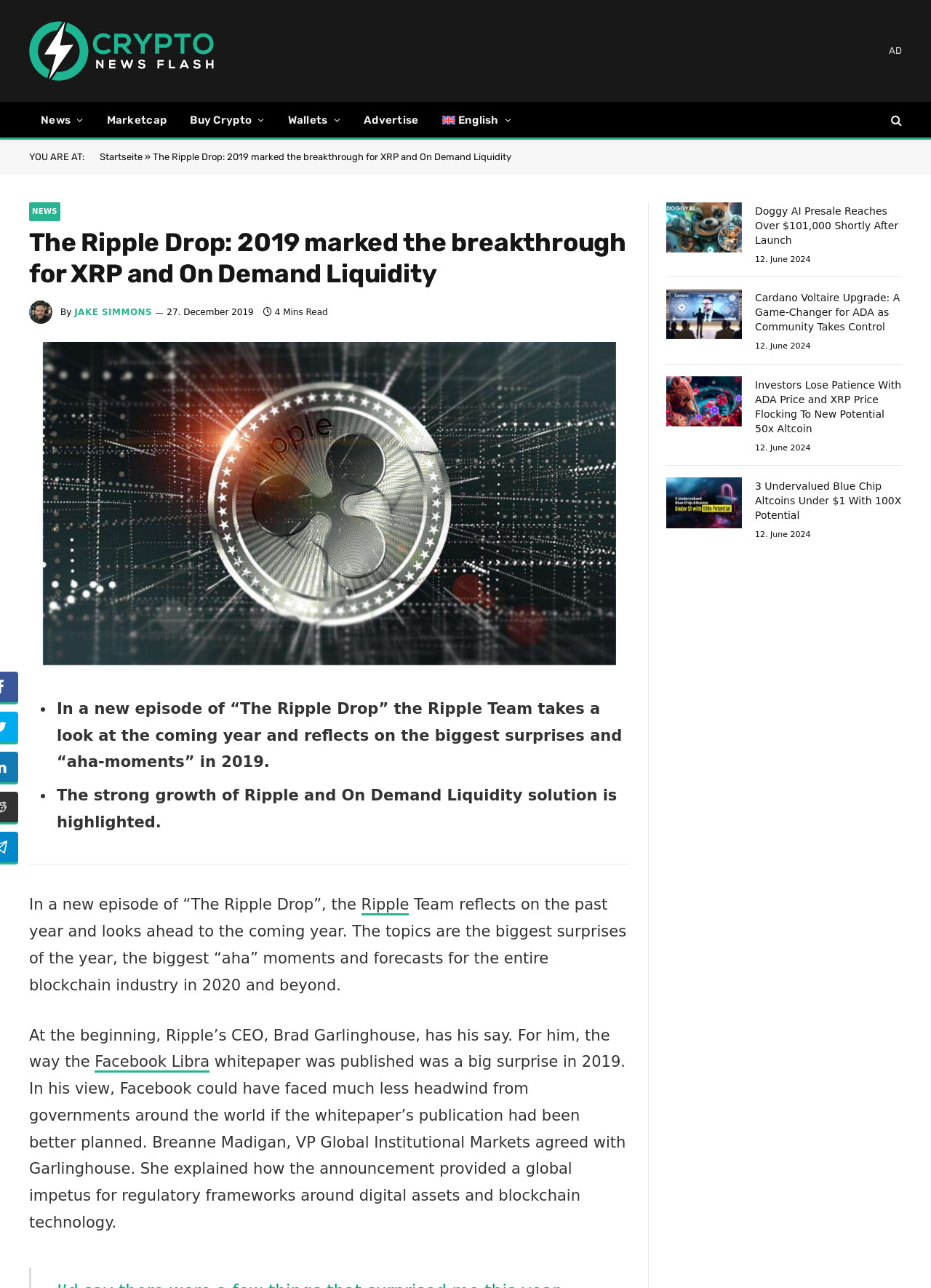What is the name of the solution highlighted in the podcast?
Refer to the screenshot and deliver a thorough answer to the question presented.

The name of the solution highlighted in the podcast can be found in the text 'The strong growth of Ripple and On Demand Liquidity solution is highlighted.'